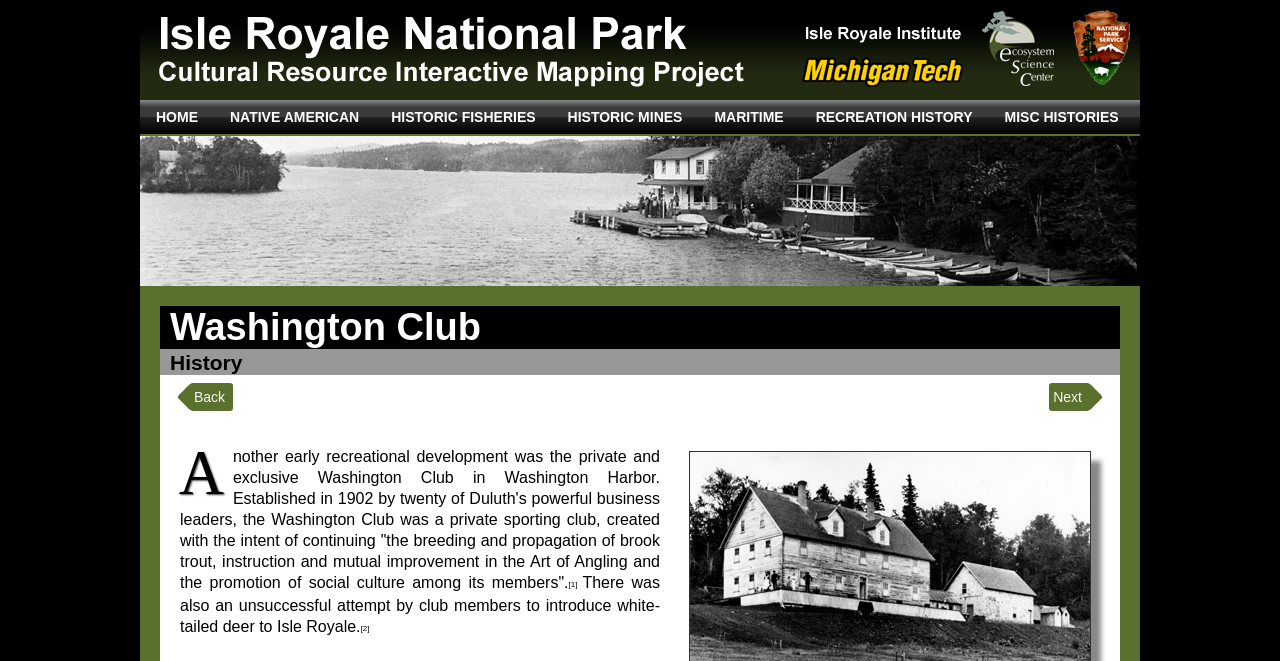Highlight the bounding box of the UI element that corresponds to this description: "Historic Fisheries".

[0.293, 0.151, 0.431, 0.203]